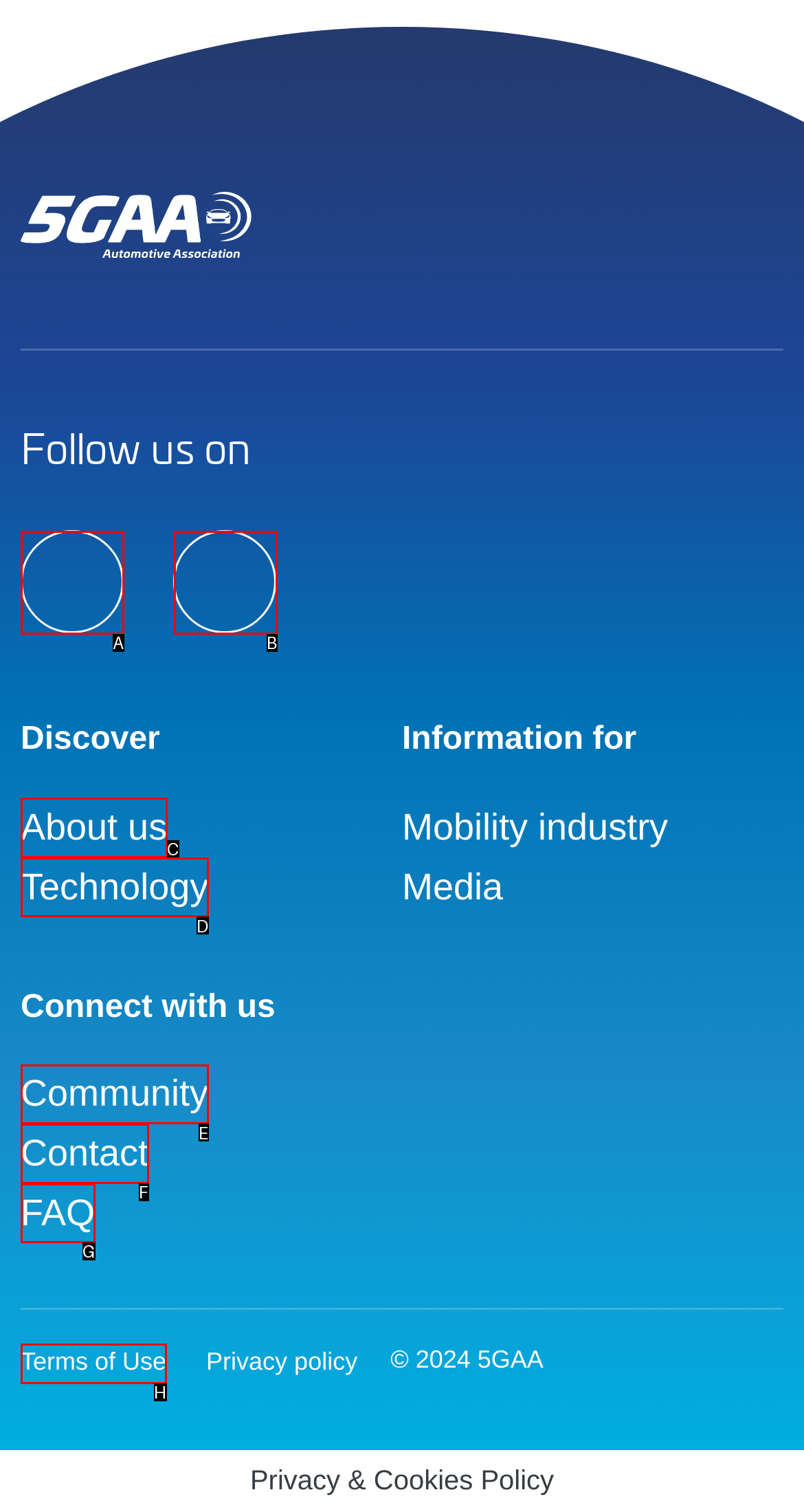Using the description: twitter, find the best-matching HTML element. Indicate your answer with the letter of the chosen option.

B